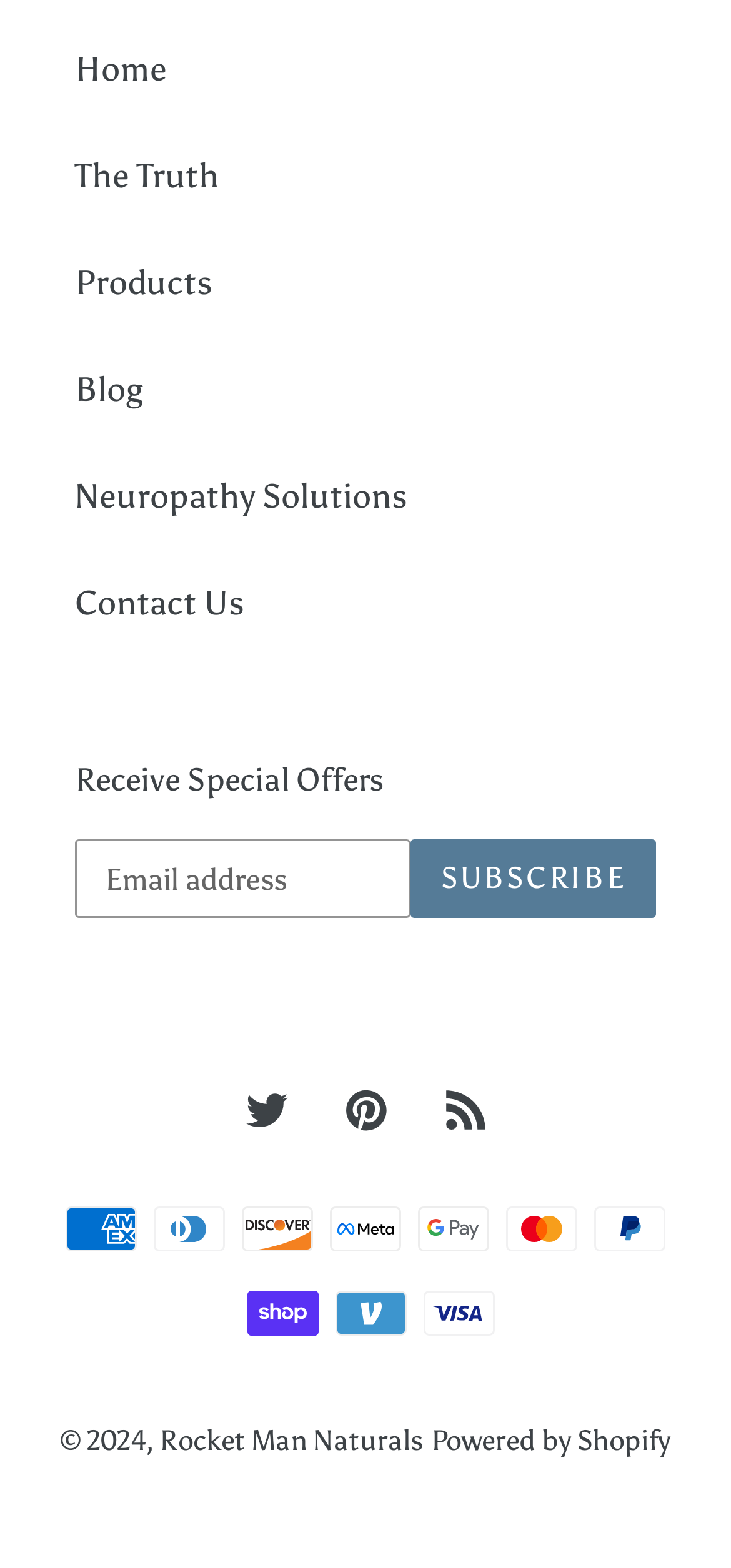How many payment methods are accepted?
Look at the image and respond with a one-word or short phrase answer.

9